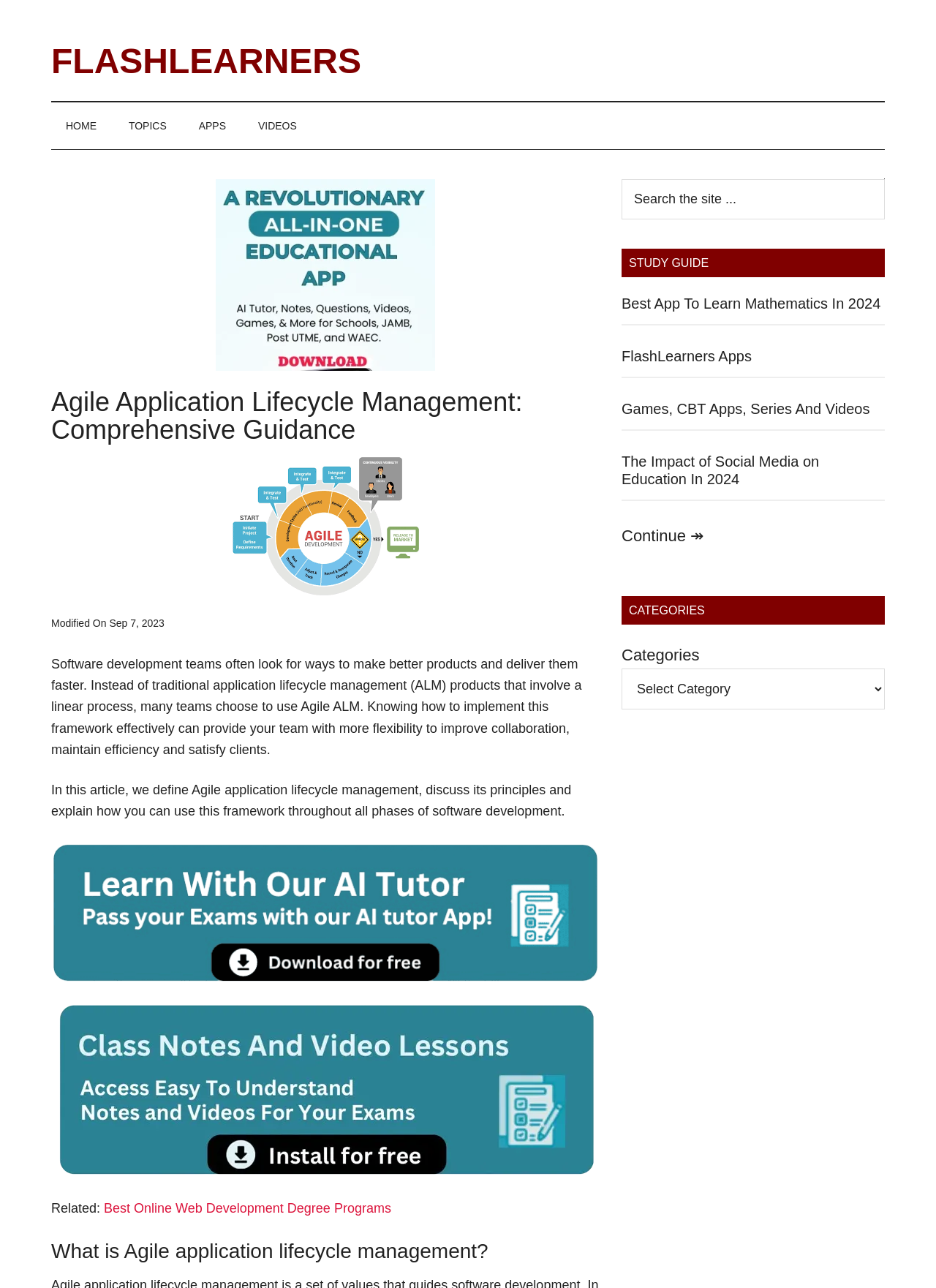Find and provide the bounding box coordinates for the UI element described with: "Continue ↠".

[0.664, 0.409, 0.752, 0.423]